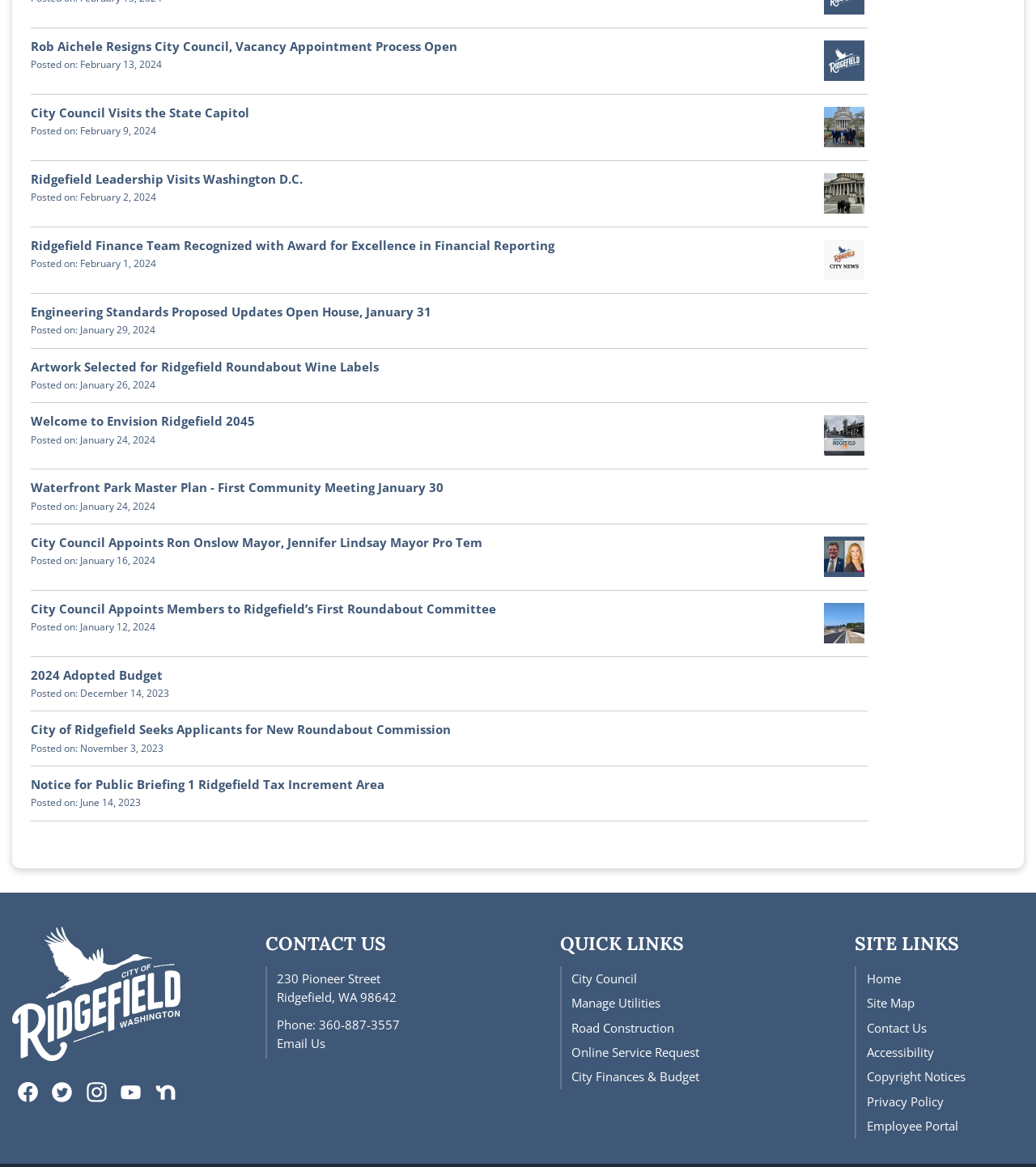Using the details from the image, please elaborate on the following question: What is the logo of the city?

The logo of the city is located at the top right corner of the webpage, with a bounding box coordinate of [0.795, 0.035, 0.834, 0.069]. It is an image element with the description 'Logo Placeholder'.